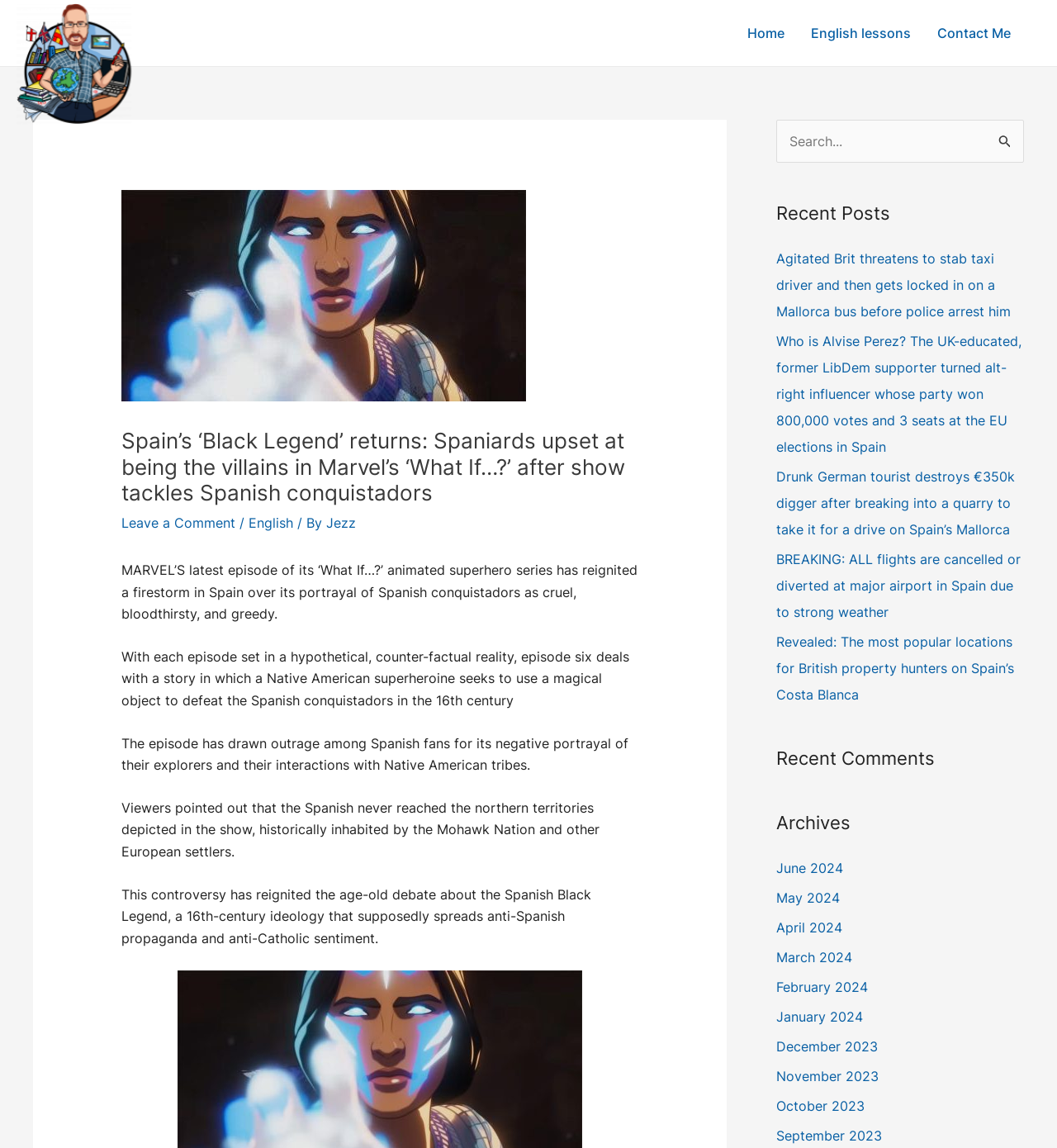Using the information in the image, could you please answer the following question in detail:
How many months are listed in the 'Archives' section?

The answer can be found by counting the number of links in the 'Archives' section, which lists months from June 2024 to September 2023.